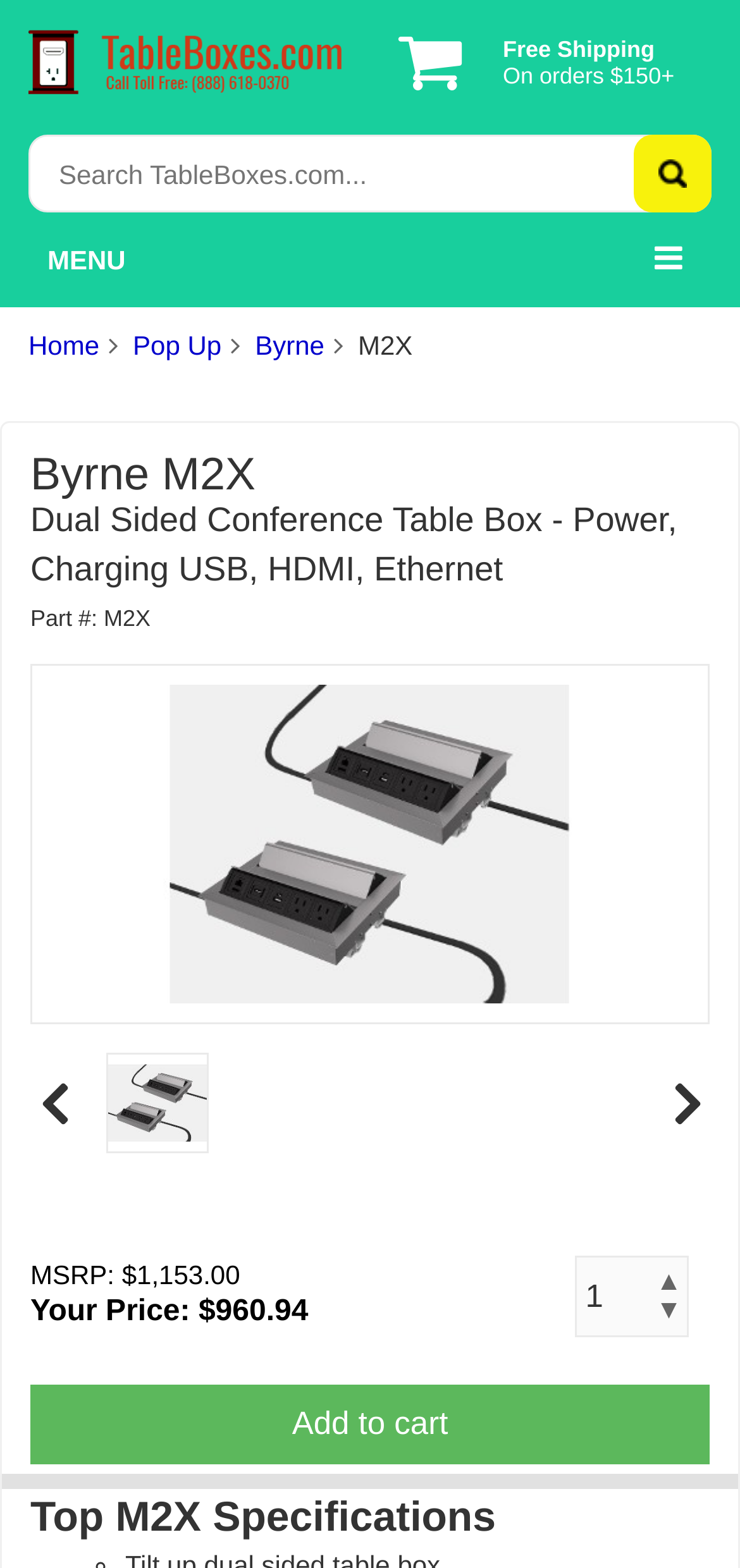Please locate the bounding box coordinates of the region I need to click to follow this instruction: "Search for products".

[0.041, 0.102, 0.831, 0.121]